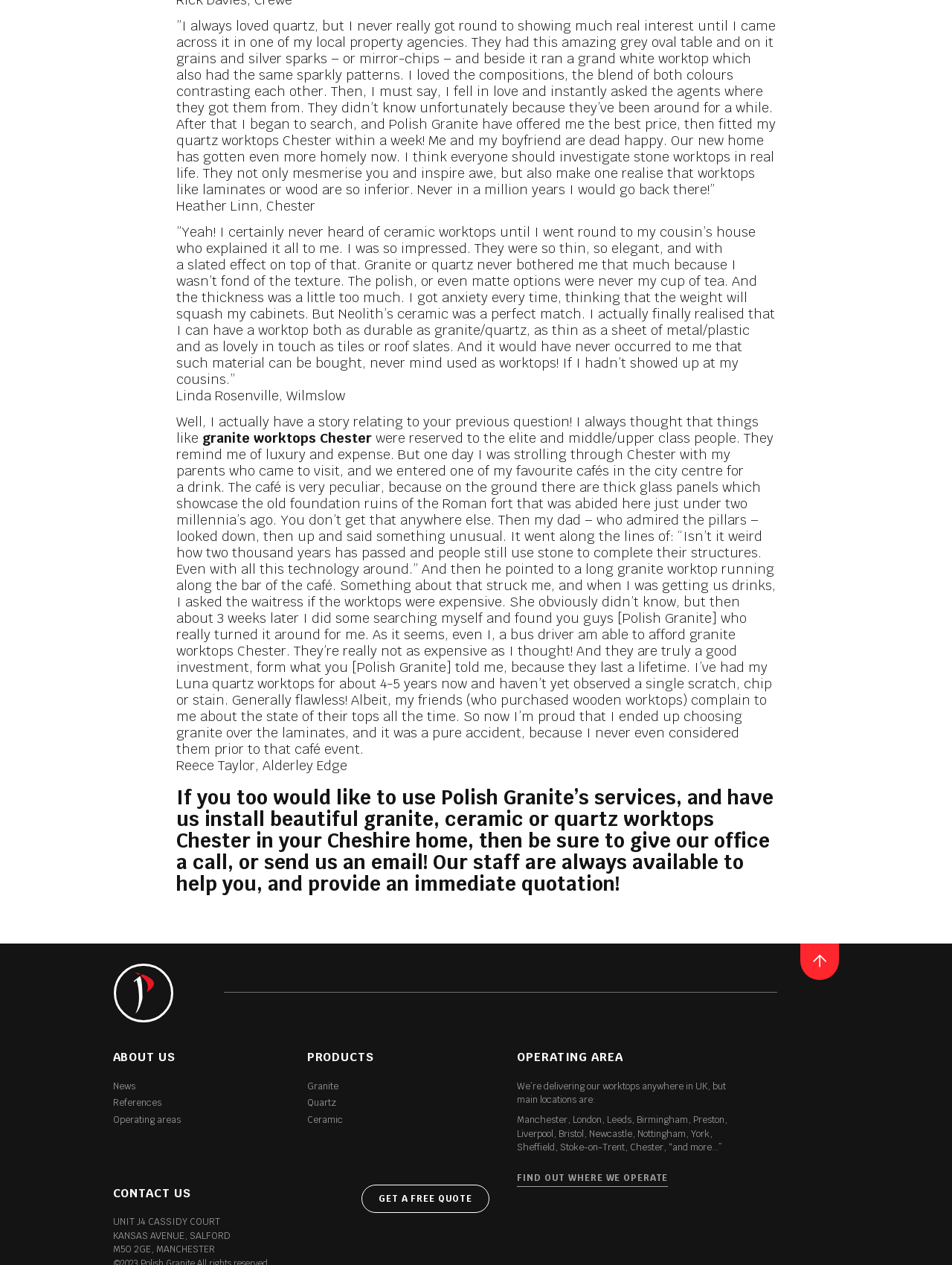Please give a succinct answer to the question in one word or phrase:
How can I get a quote from Polish Granite?

Get a free quote